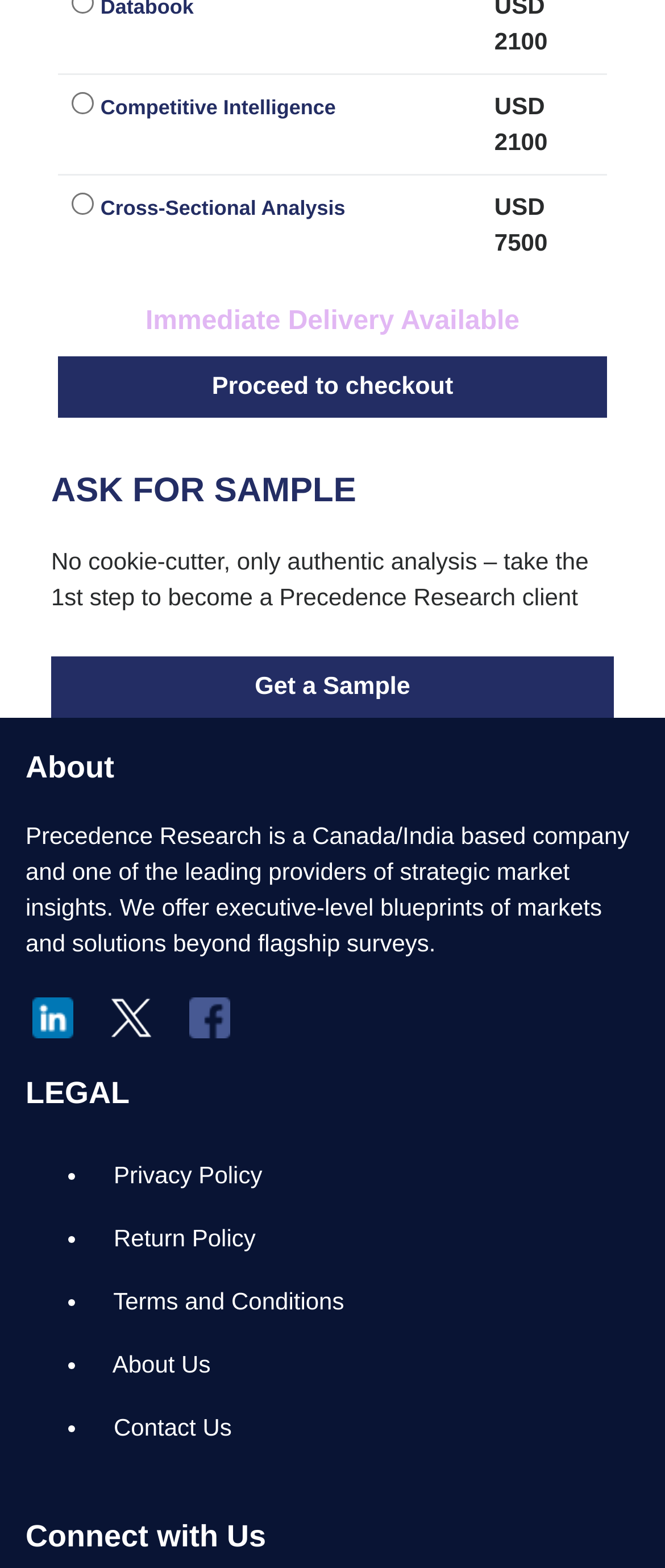Specify the bounding box coordinates for the region that must be clicked to perform the given instruction: "Click Proceed to checkout".

[0.087, 0.228, 0.913, 0.267]